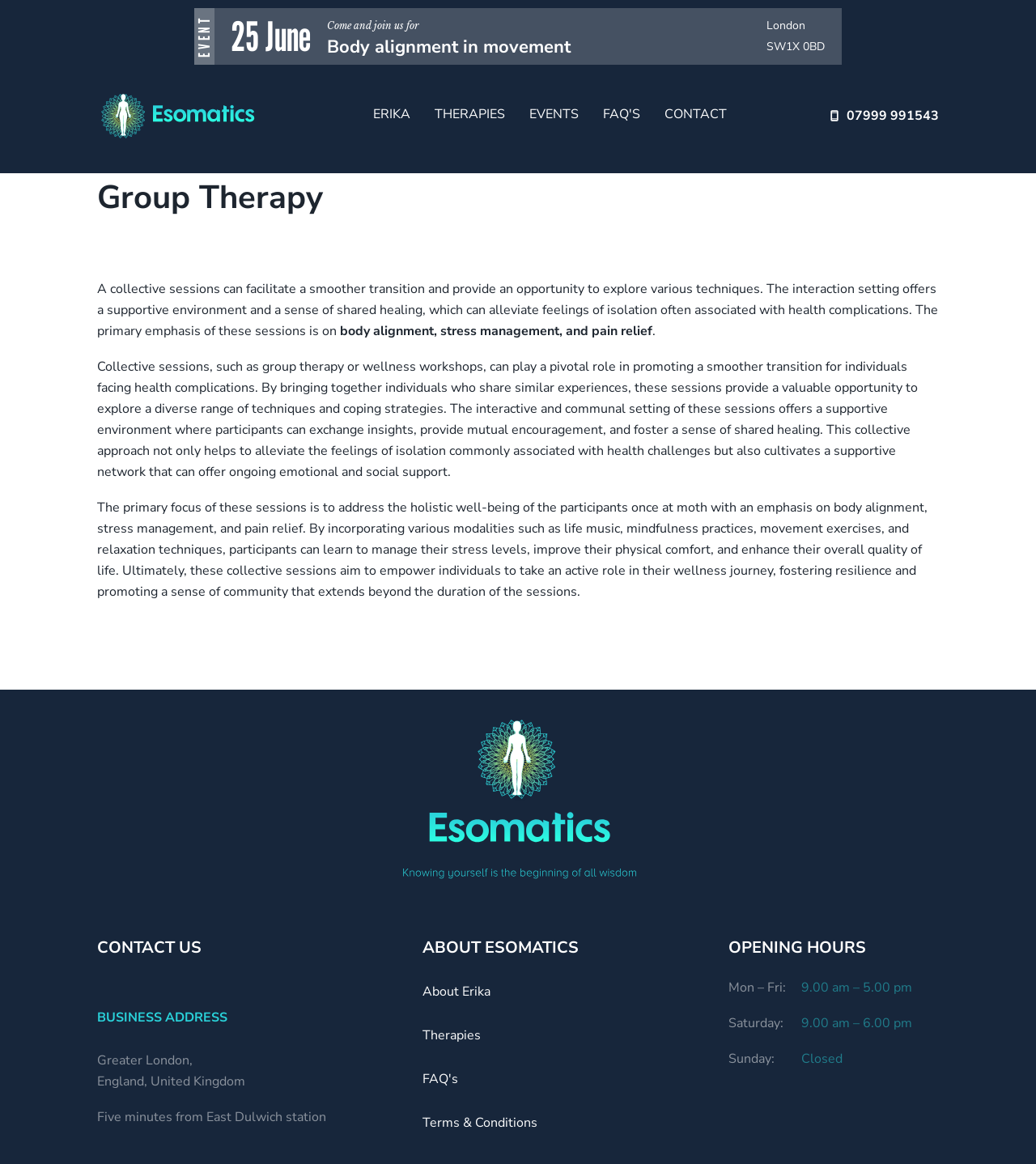Please identify the bounding box coordinates of the area I need to click to accomplish the following instruction: "Click the 'CONTACT' link".

[0.637, 0.082, 0.705, 0.114]